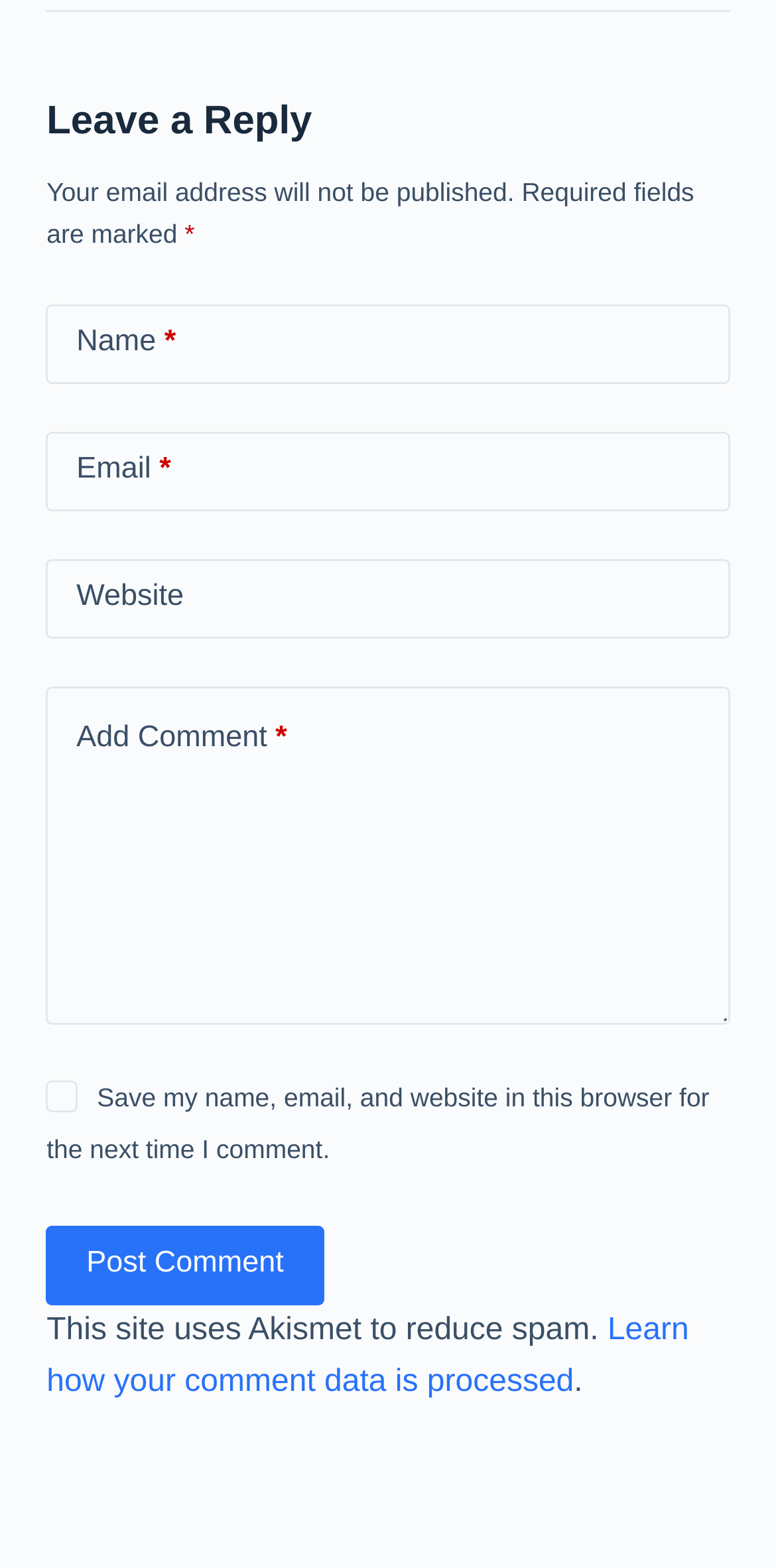Answer the following in one word or a short phrase: 
What is the purpose of the checkbox?

Save comment data